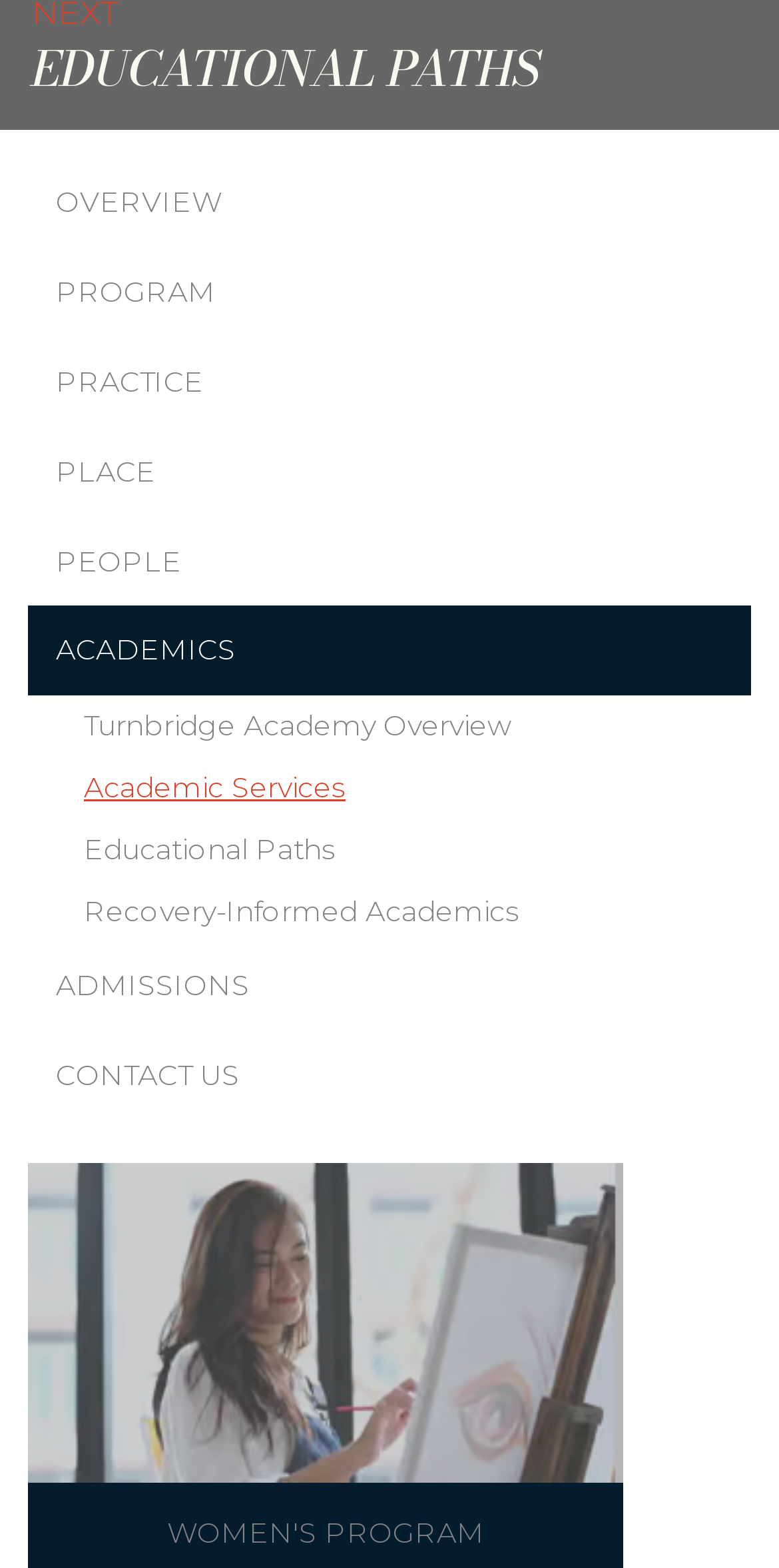Locate the bounding box coordinates of the element I should click to achieve the following instruction: "view overview".

[0.036, 0.101, 0.964, 0.158]